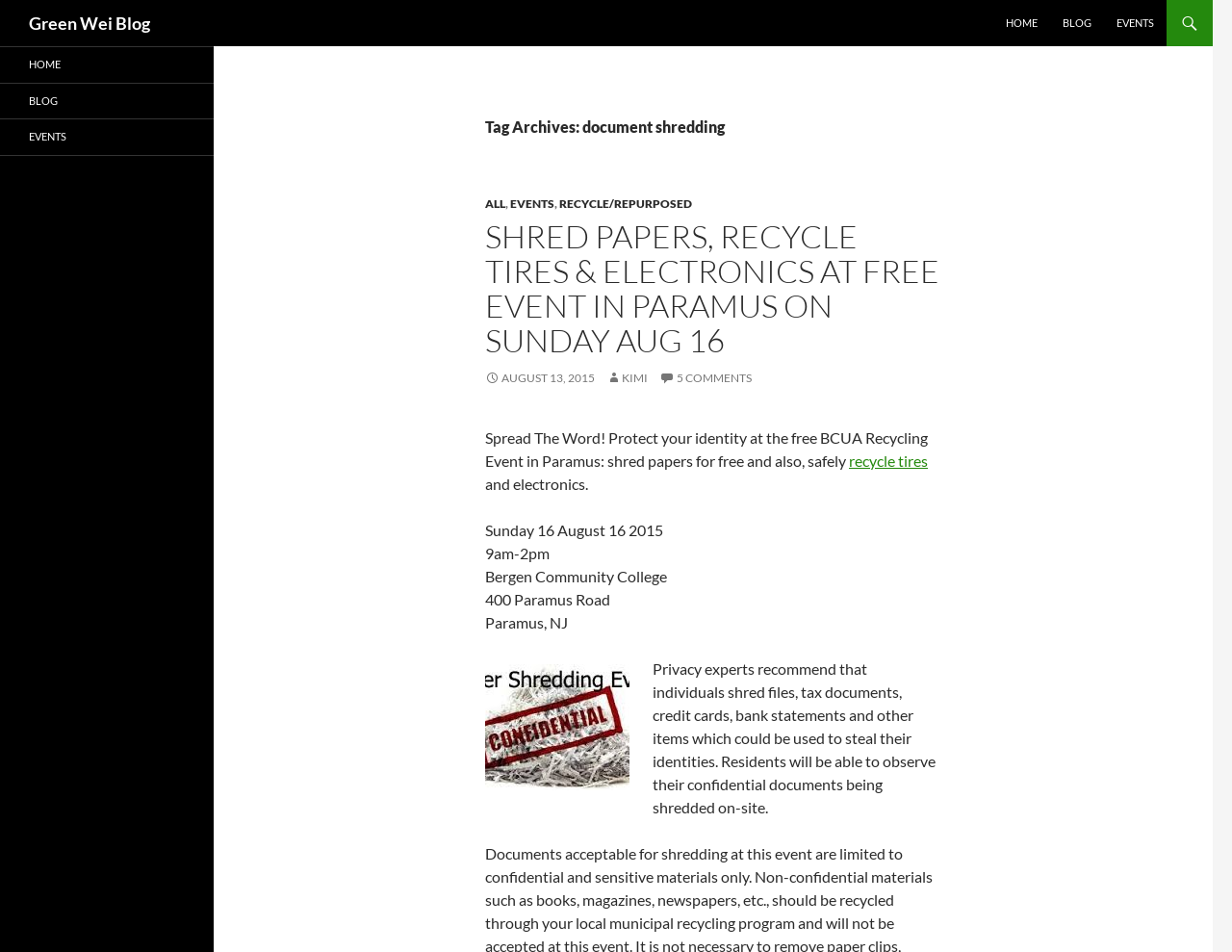Determine the bounding box coordinates of the element's region needed to click to follow the instruction: "read about document shredding". Provide these coordinates as four float numbers between 0 and 1, formatted as [left, top, right, bottom].

[0.394, 0.231, 0.764, 0.376]